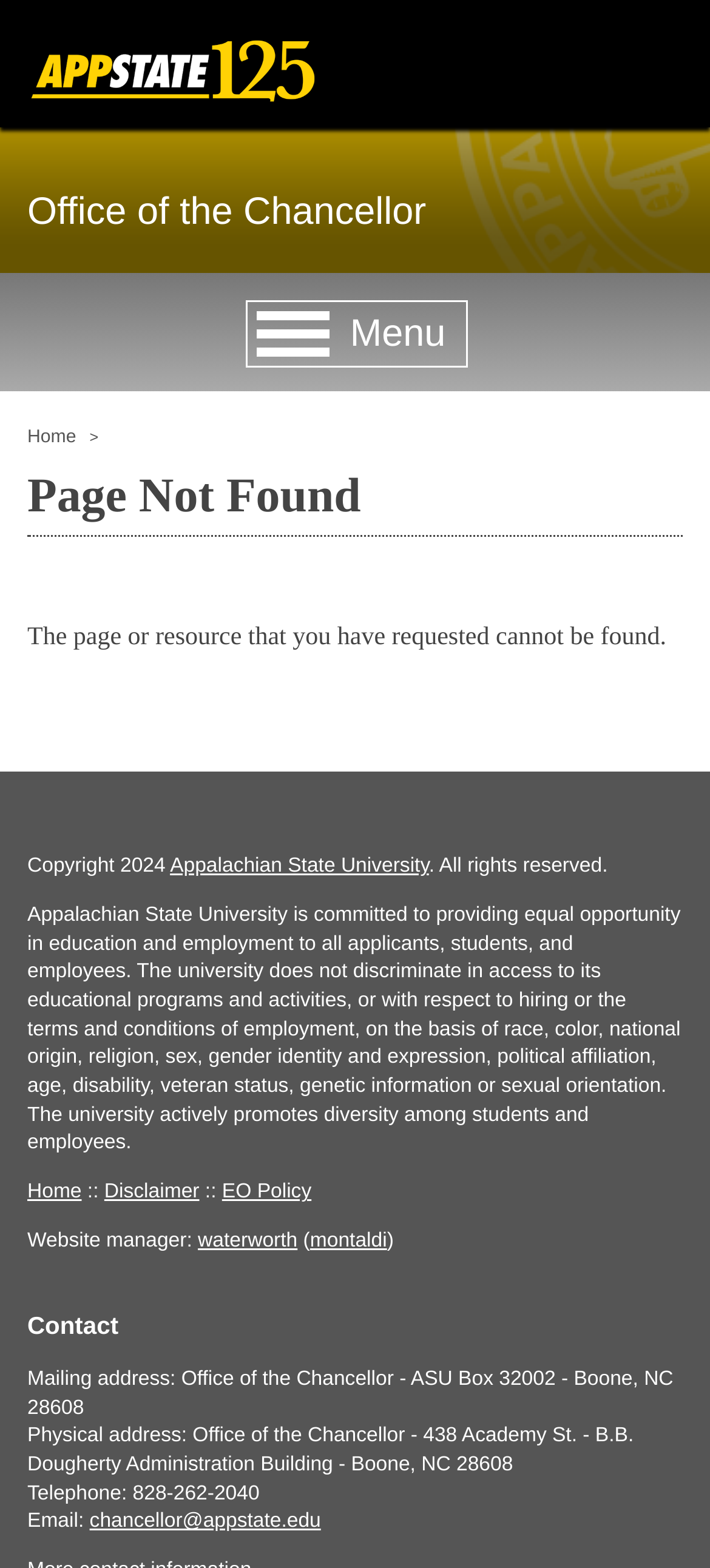Please find the bounding box coordinates of the clickable region needed to complete the following instruction: "Go Home". The bounding box coordinates must consist of four float numbers between 0 and 1, i.e., [left, top, right, bottom].

[0.038, 0.273, 0.107, 0.285]